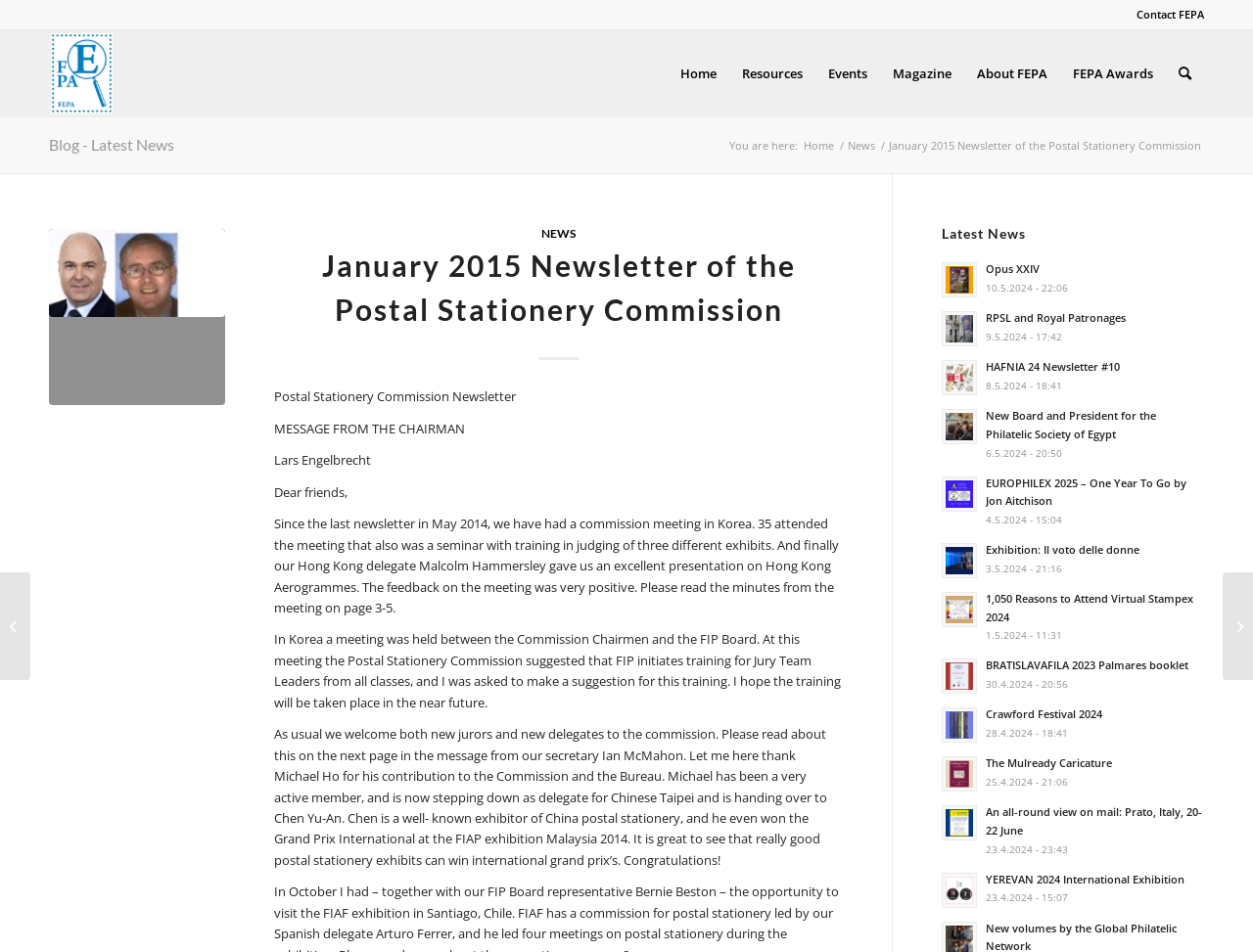Pinpoint the bounding box coordinates for the area that should be clicked to perform the following instruction: "Go to Home page".

[0.533, 0.032, 0.582, 0.122]